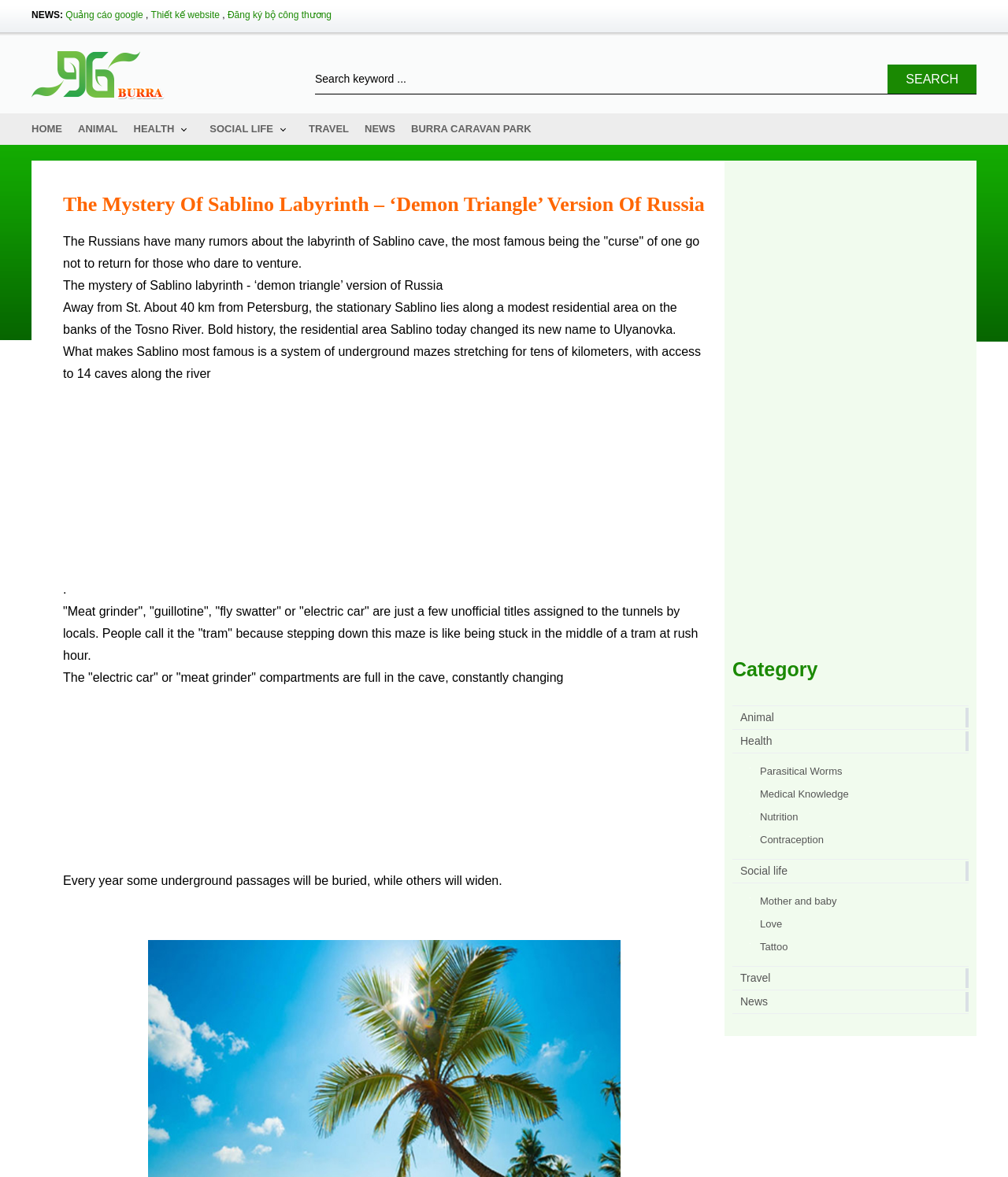Predict the bounding box coordinates of the UI element that matches this description: "Social life". The coordinates should be in the format [left, top, right, bottom] with each value between 0 and 1.

[0.727, 0.732, 0.961, 0.748]